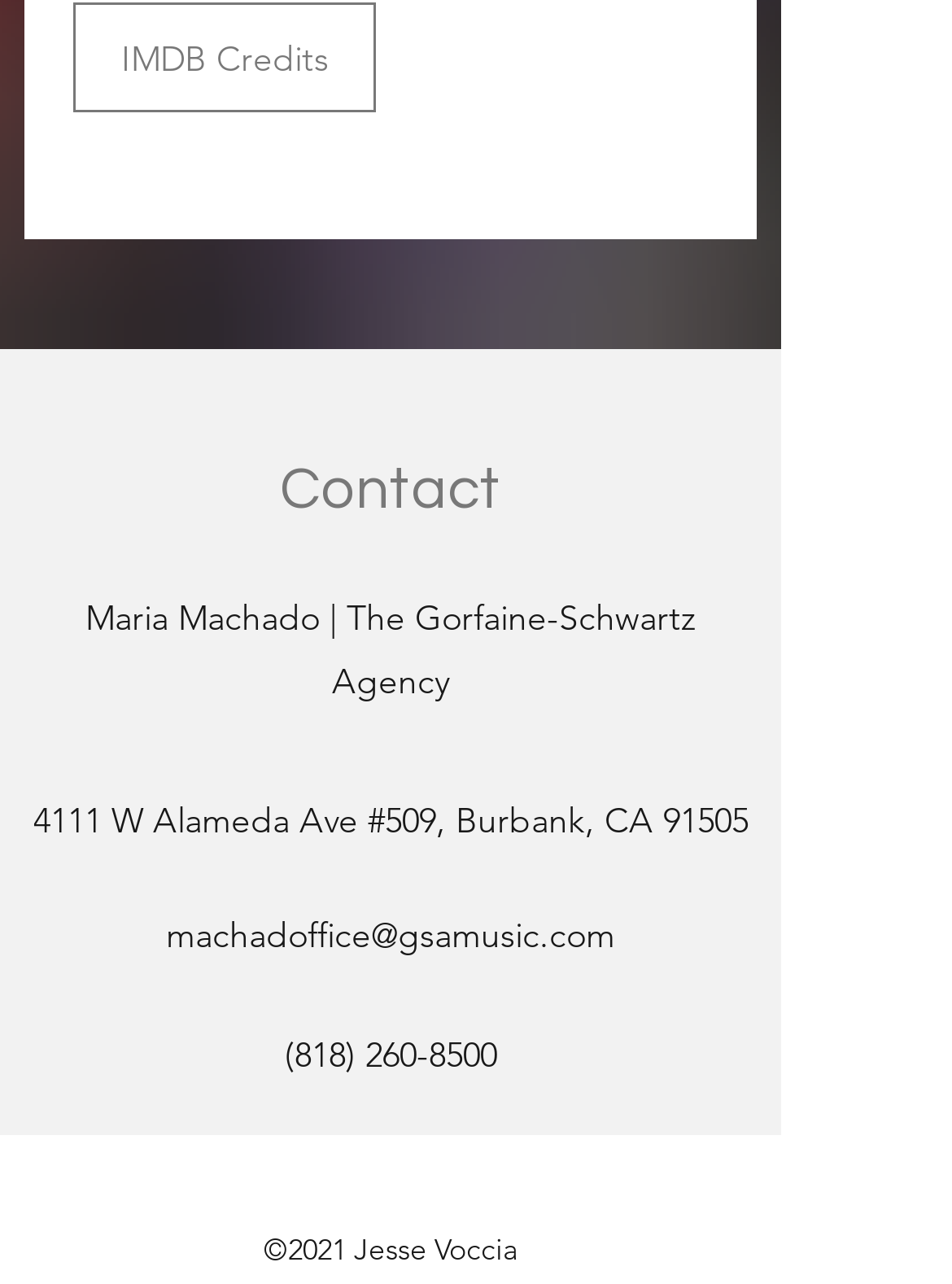Bounding box coordinates are to be given in the format (top-left x, top-left y, bottom-right x, bottom-right y). All values must be floating point numbers between 0 and 1. Provide the bounding box coordinate for the UI element described as: machadoffice@gsamusic.com

[0.174, 0.711, 0.646, 0.745]